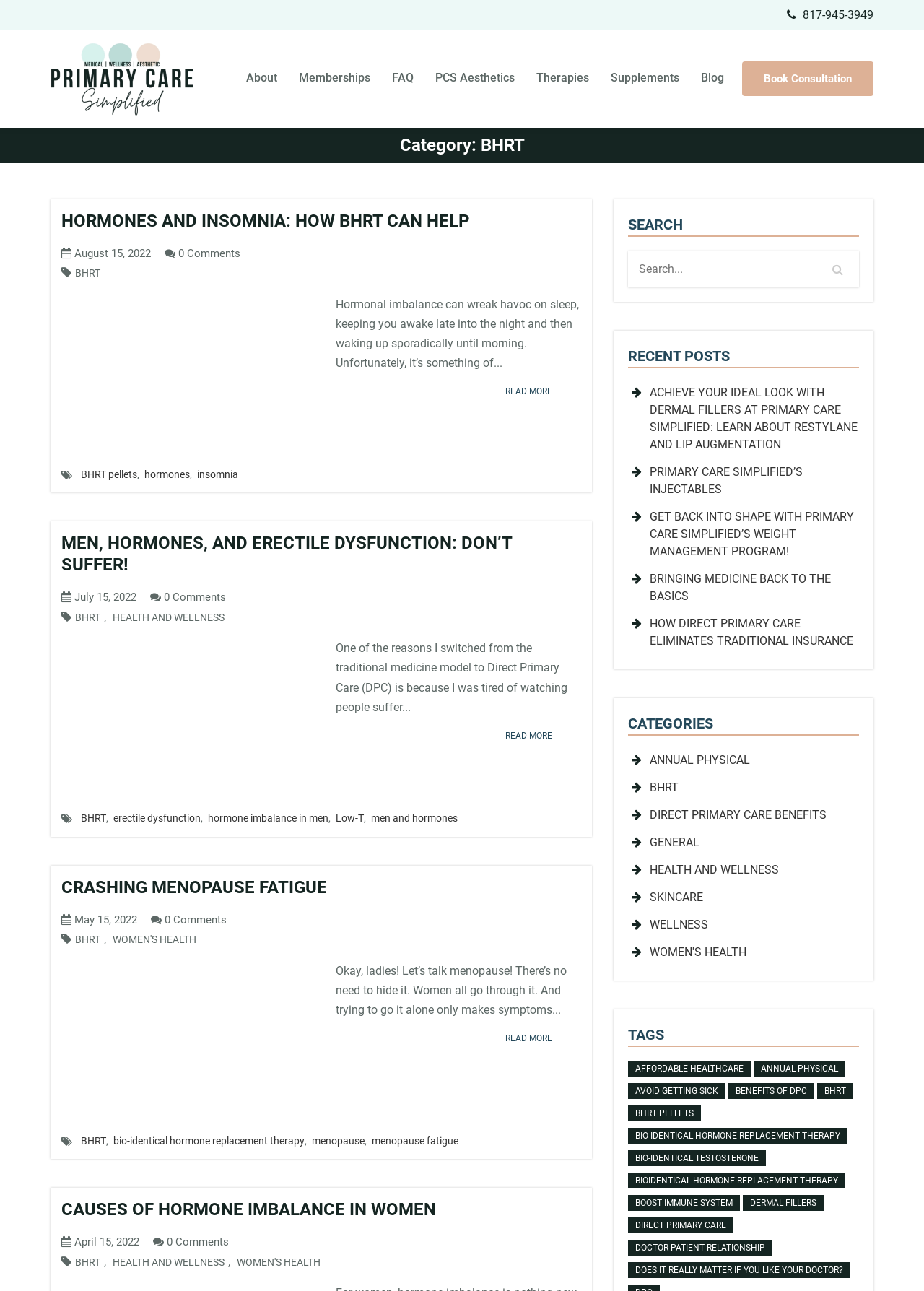Please locate the bounding box coordinates of the region I need to click to follow this instruction: "View 'BHRT' category".

[0.703, 0.599, 0.93, 0.621]